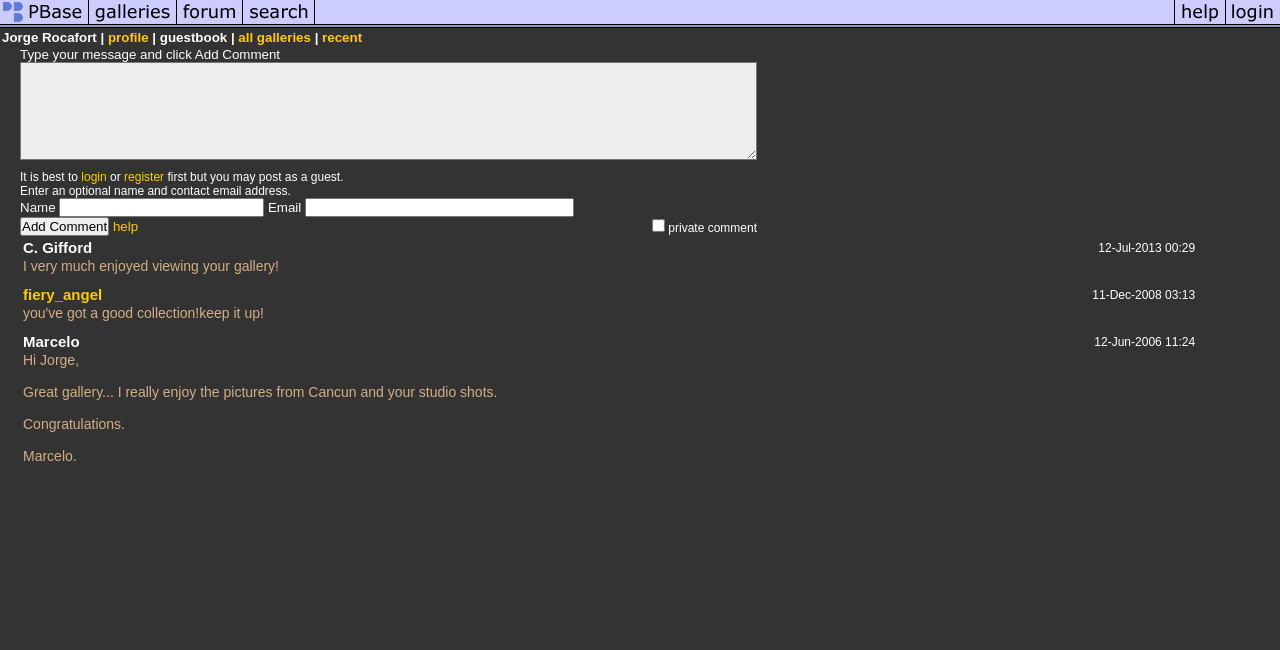Pinpoint the bounding box coordinates for the area that should be clicked to perform the following instruction: "click on the login link".

[0.958, 0.025, 1.0, 0.048]